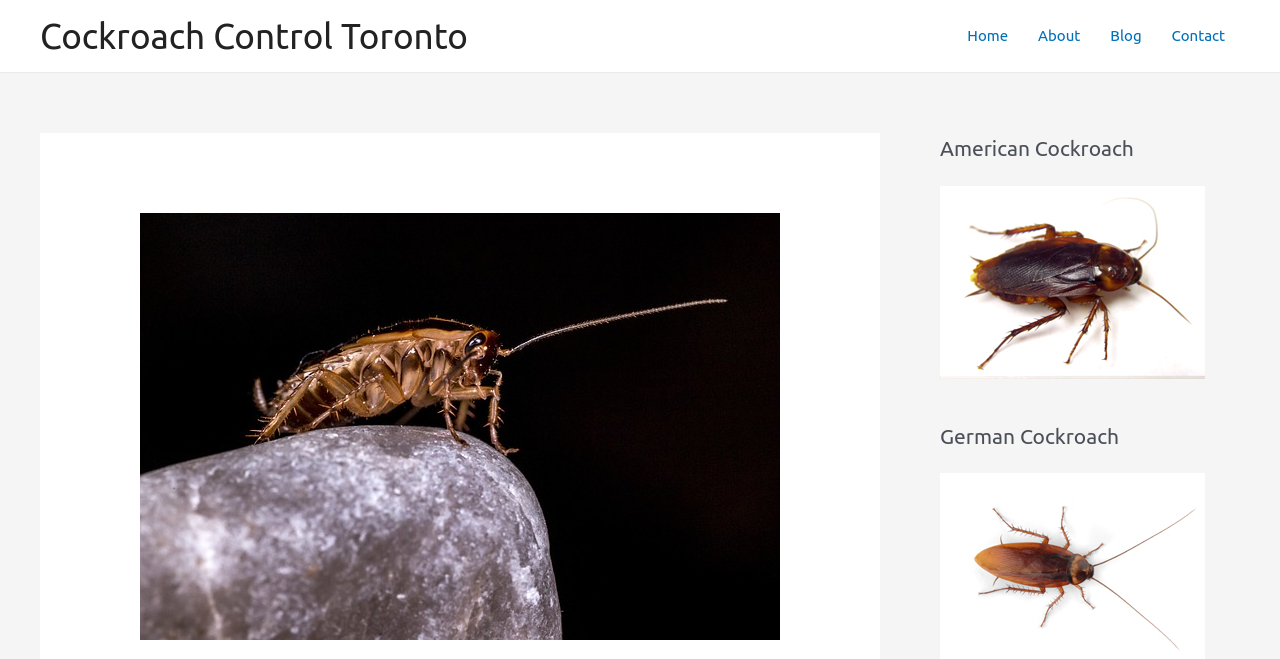Determine the bounding box coordinates of the UI element described by: "Home".

[0.744, 0.002, 0.799, 0.108]